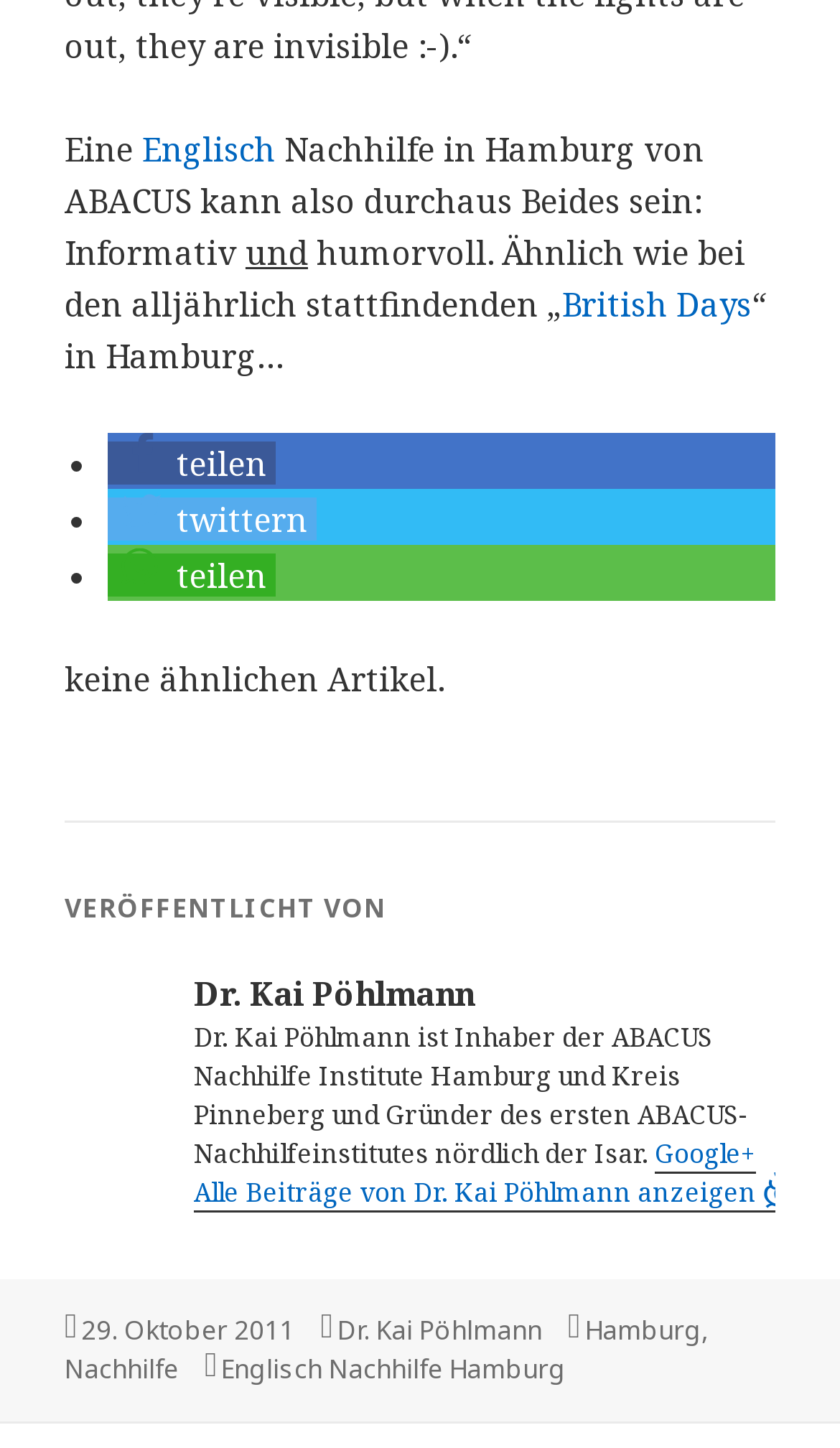Please specify the coordinates of the bounding box for the element that should be clicked to carry out this instruction: "Go to the 'Nachhilfe' category". The coordinates must be four float numbers between 0 and 1, formatted as [left, top, right, bottom].

[0.077, 0.933, 0.213, 0.959]